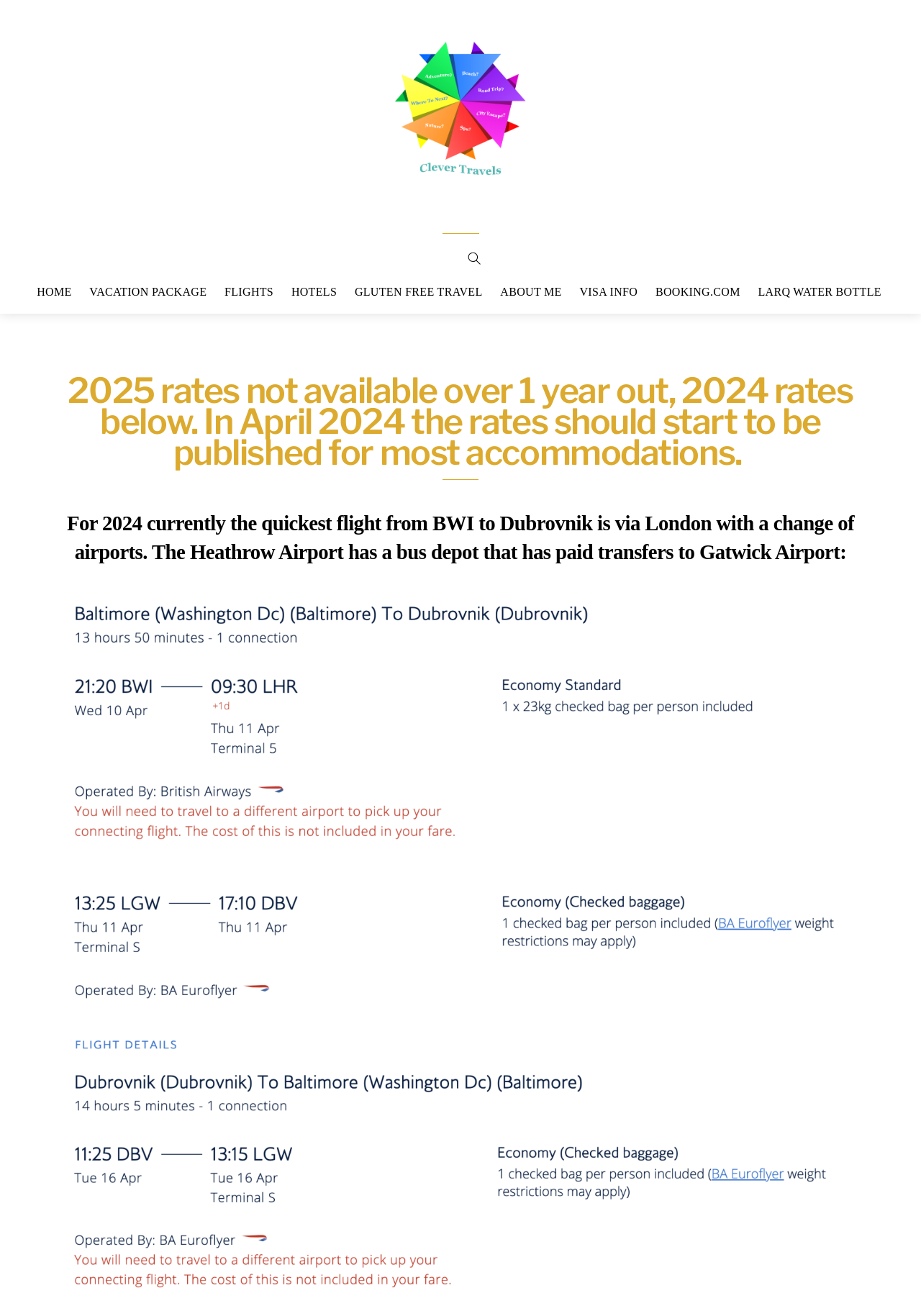Find and extract the text of the primary heading on the webpage.

2025 rates not available over 1 year out, 2024 rates below. In April 2024 the rates should start to be published for most accommodations. 